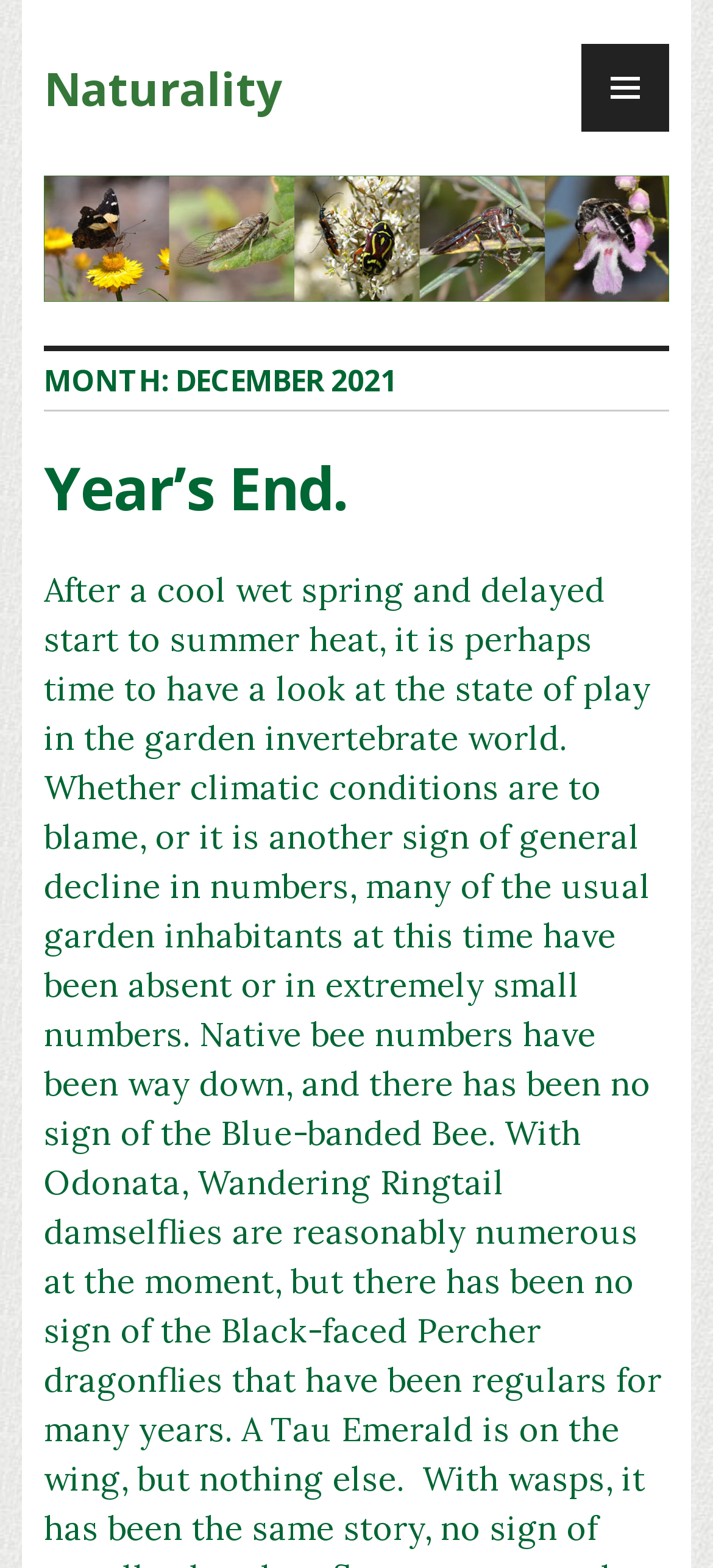Produce a meticulous description of the webpage.

The webpage is titled "December 2021 – Naturality" and has a prominent link to "Naturality" located near the top left corner. To the top right, there is a button labeled "PRIMARY MENU" which is not expanded. 

Below the Naturality link, there is a horizontal section that spans the entire width of the page, containing a header with the title "MONTH: DECEMBER 2021". 

Underneath this header, there is another section with a heading that reads "Year’s End." which is also a link. This section is positioned below the previous one and also spans the entire width of the page.